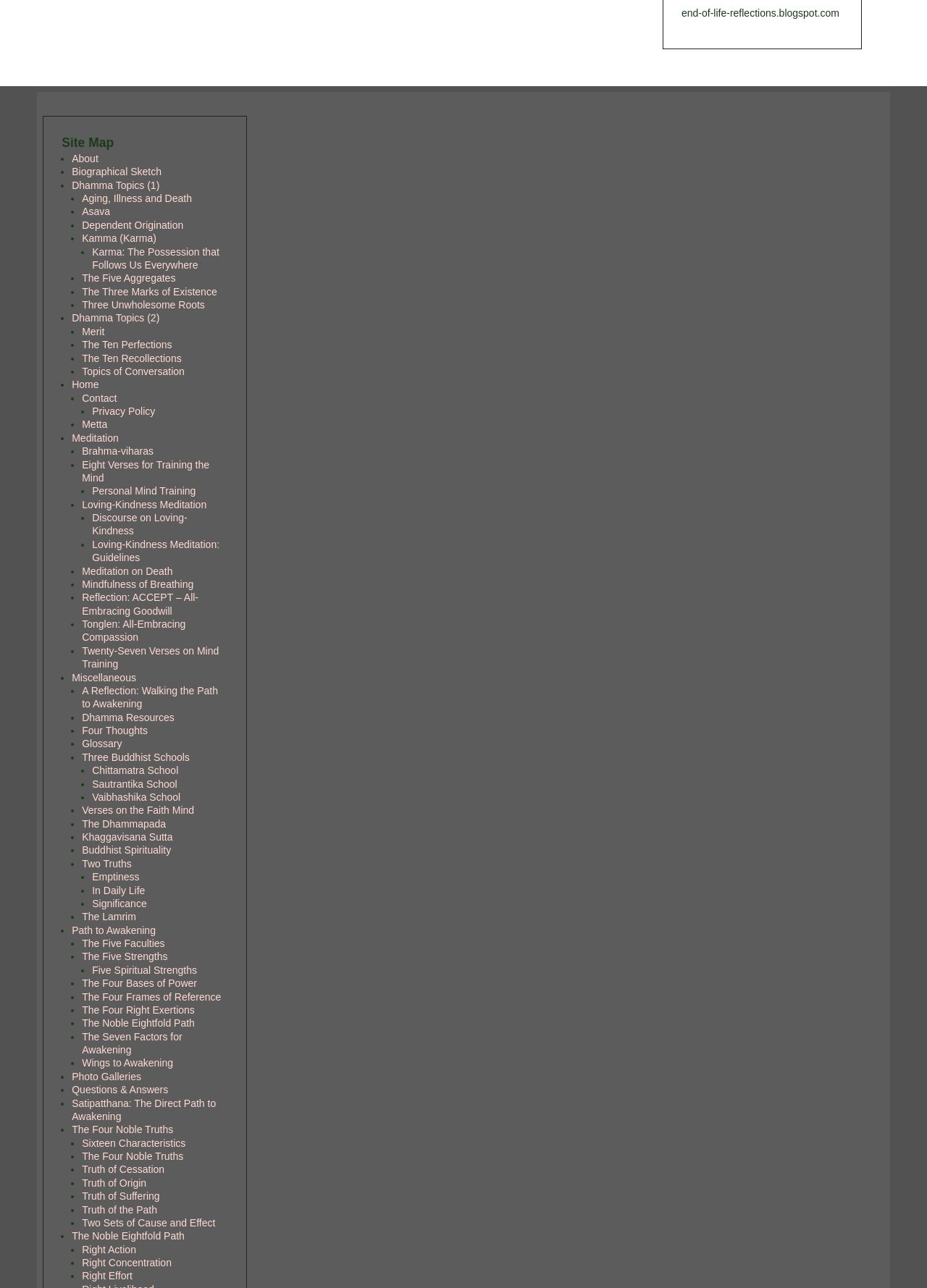What is the 'Meditation' section about?
Provide a detailed answer to the question using information from the image.

The 'Meditation' section includes links to topics such as Mindfulness of Breathing, Loving-Kindness Meditation, and Reflection, suggesting that it is a section dedicated to providing resources and guidance on various mindfulness practices and meditation techniques.